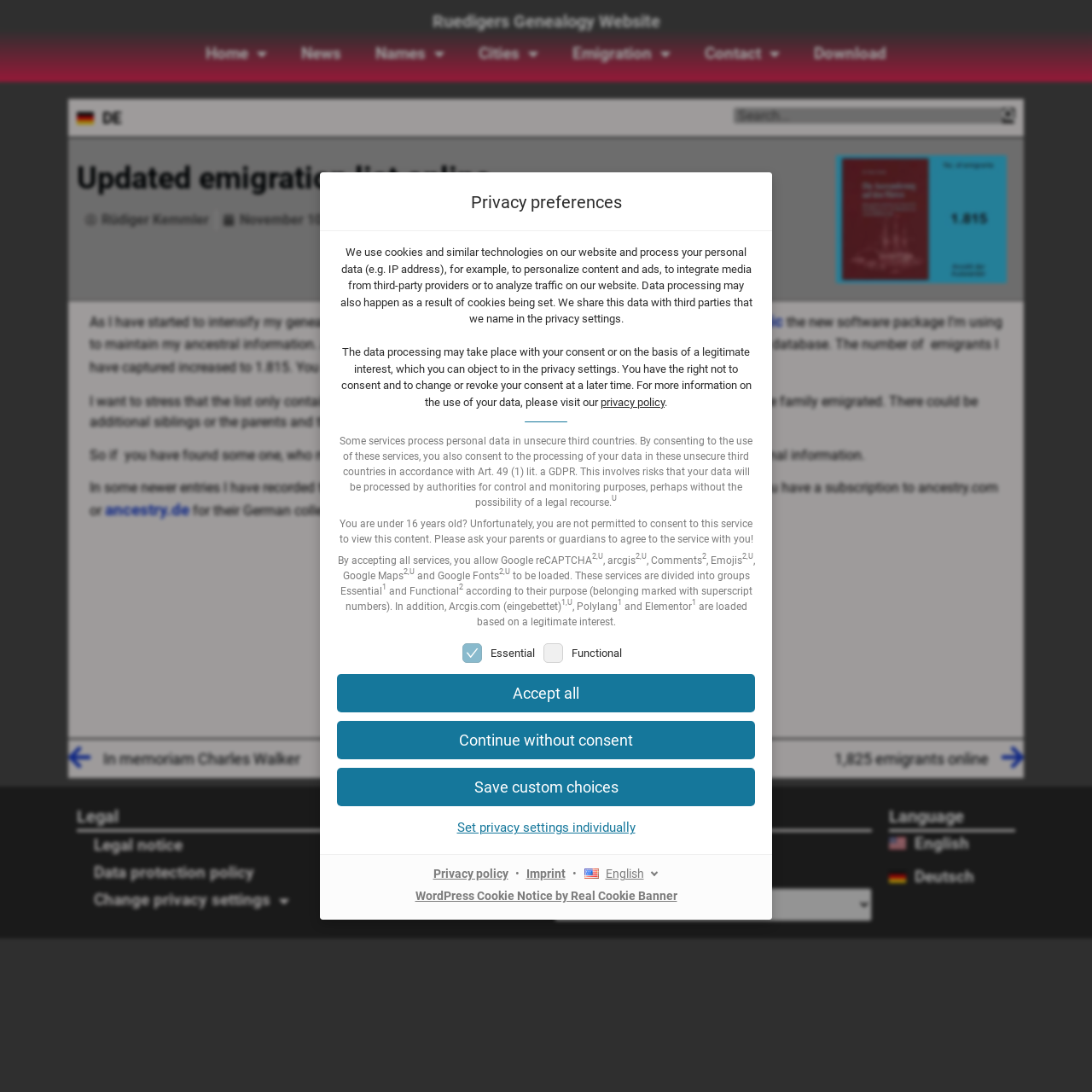Determine the bounding box for the described HTML element: "Privacy policy". Ensure the coordinates are four float numbers between 0 and 1 in the format [left, top, right, bottom].

[0.393, 0.794, 0.469, 0.807]